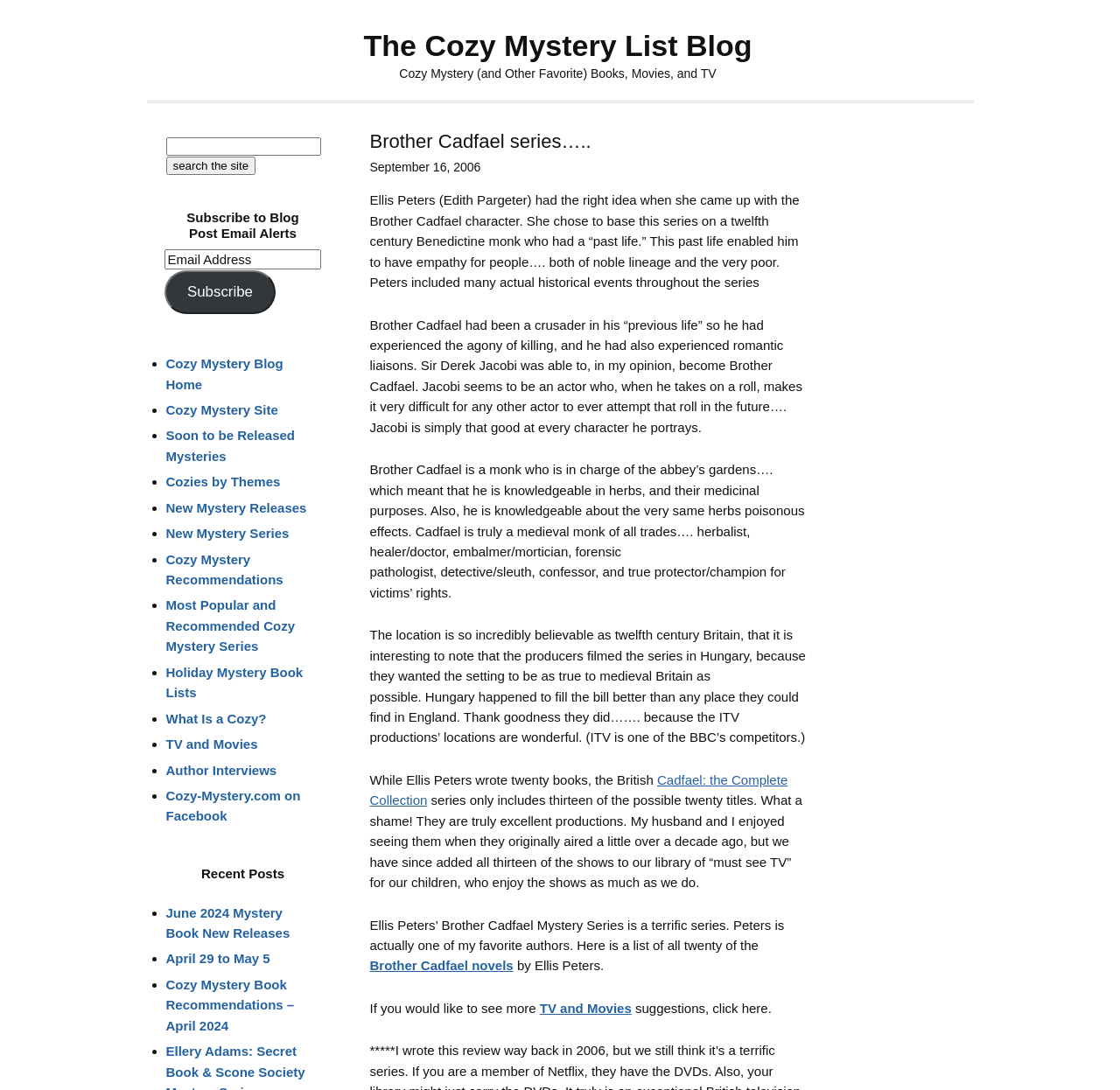How many links are there in the primary sidebar?
Based on the visual, give a brief answer using one word or a short phrase.

15